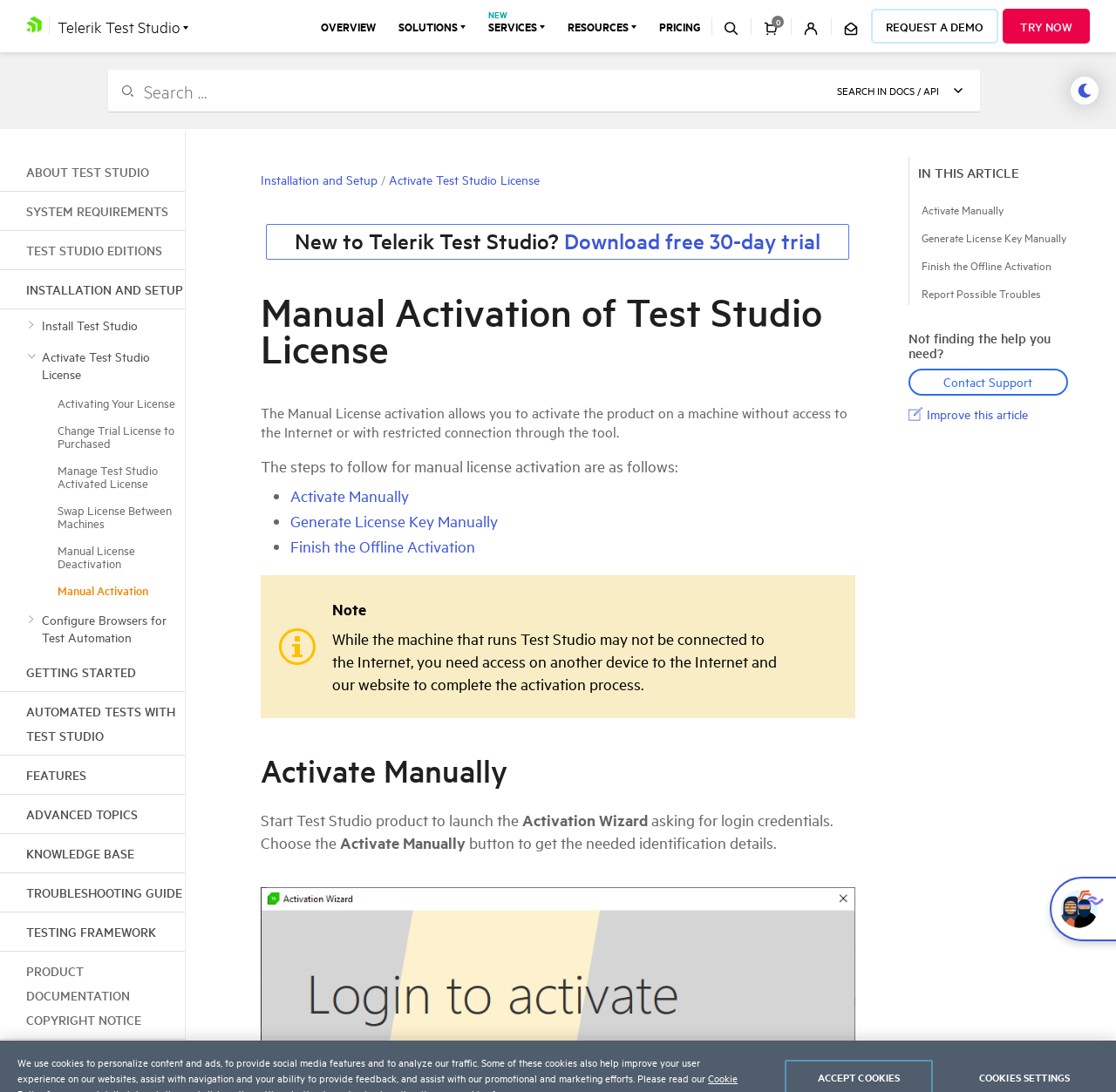Determine the bounding box coordinates for the area that needs to be clicked to fulfill this task: "Download the free 30-day trial". The coordinates must be given as four float numbers between 0 and 1, i.e., [left, top, right, bottom].

[0.506, 0.208, 0.736, 0.233]